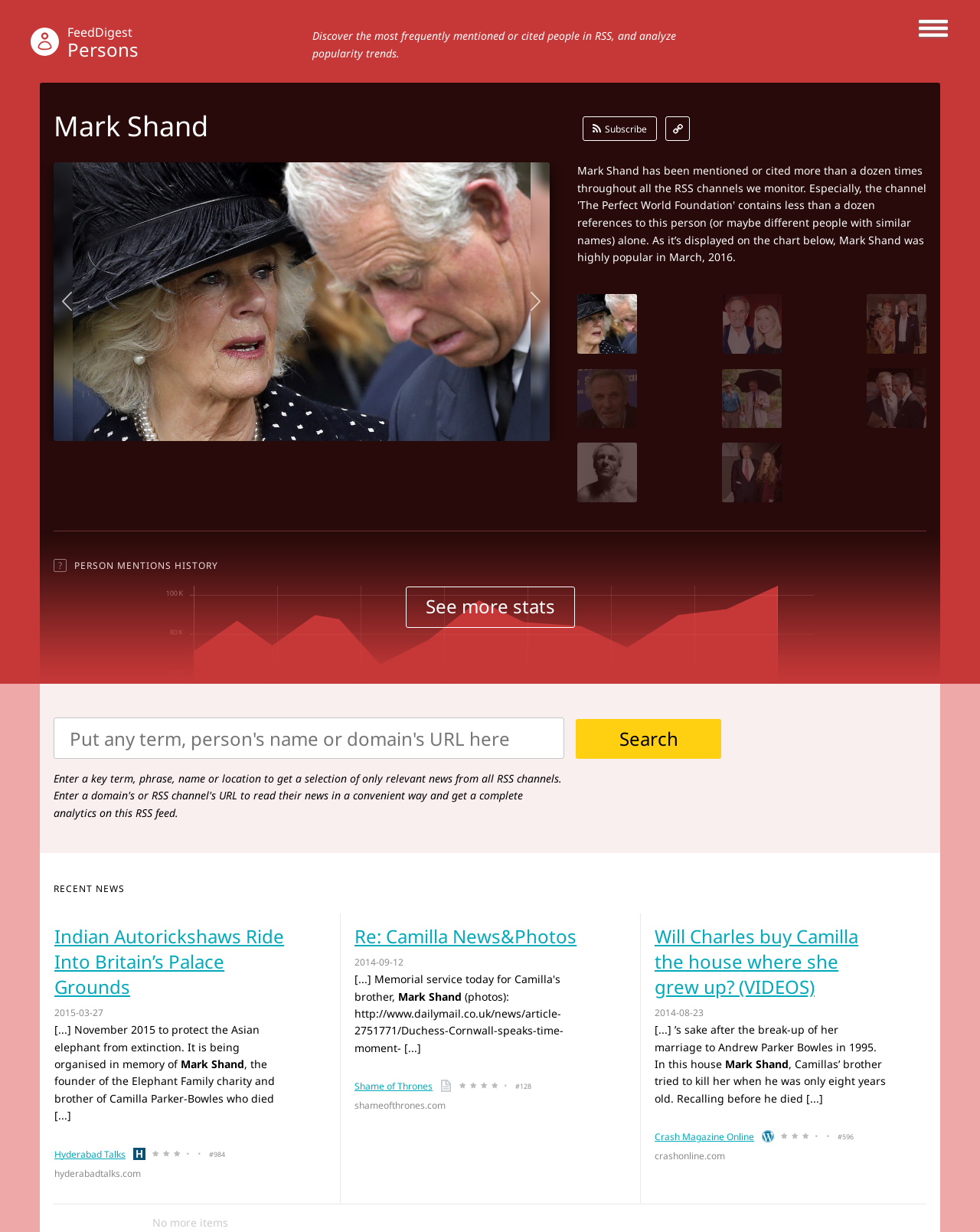Please identify the bounding box coordinates of the clickable element to fulfill the following instruction: "Subscribe to the news feed". The coordinates should be four float numbers between 0 and 1, i.e., [left, top, right, bottom].

[0.595, 0.094, 0.67, 0.114]